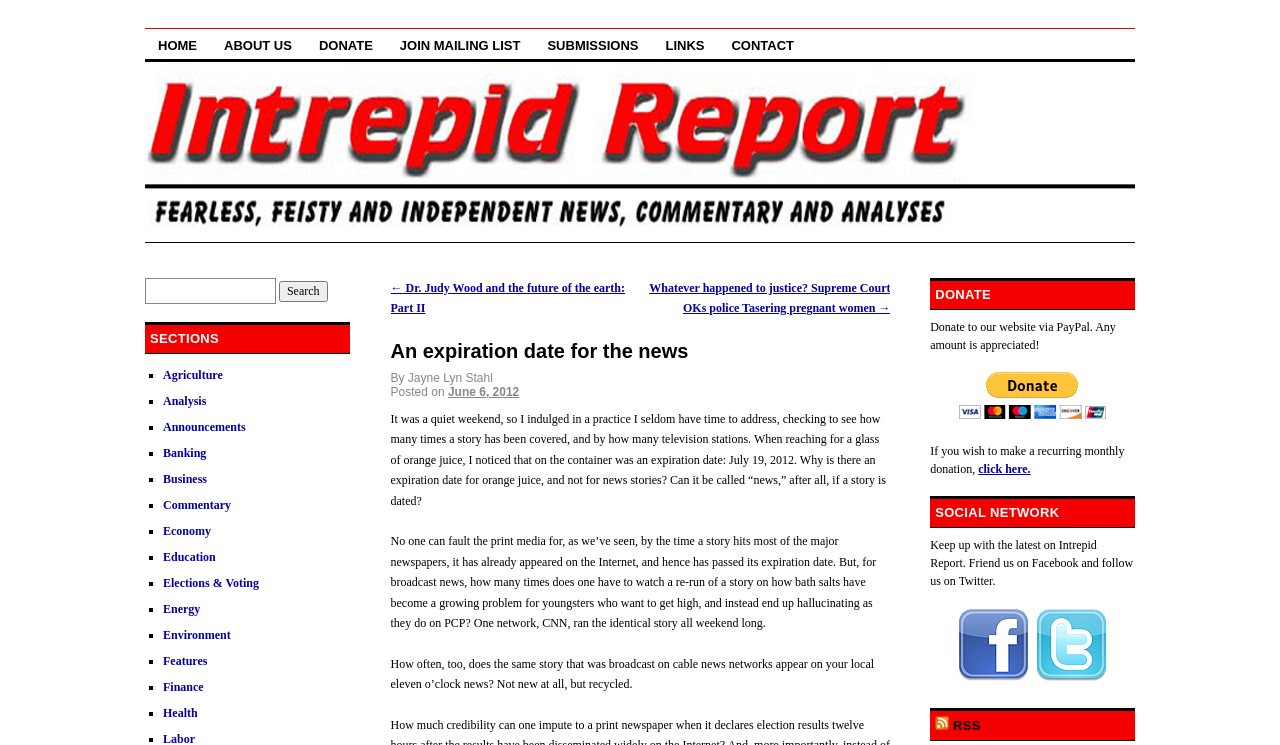What is the date of the article?
Please analyze the image and answer the question with as much detail as possible.

The date of the article is mentioned in the link element with the text 'June 6, 2012', which is located below the author's name.